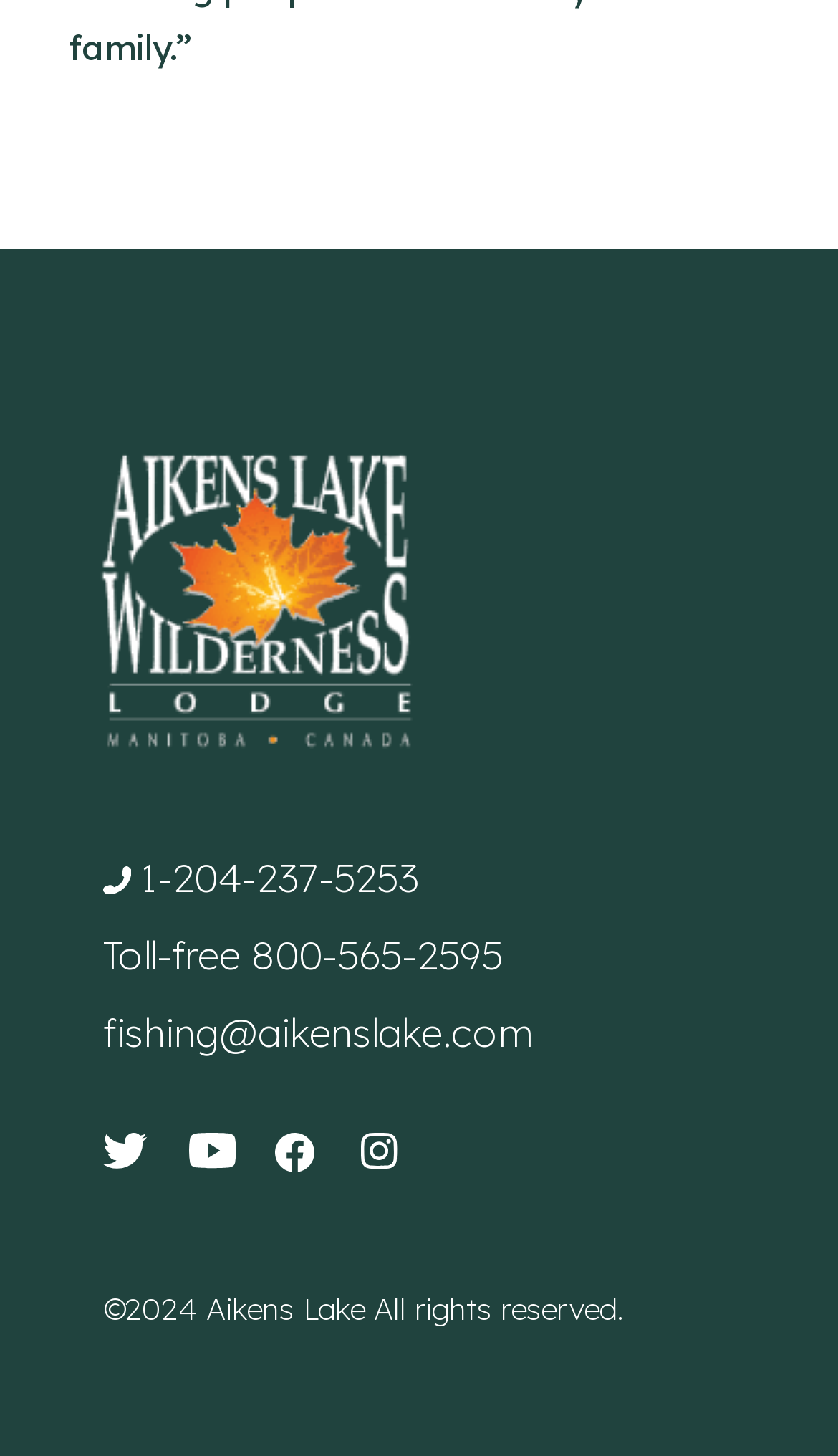Please provide a comprehensive response to the question below by analyzing the image: 
What is the email address for fishing inquiries?

I found the email address by looking at the link with the text 'fishing@aikenslake.com' which is located below the phone numbers.